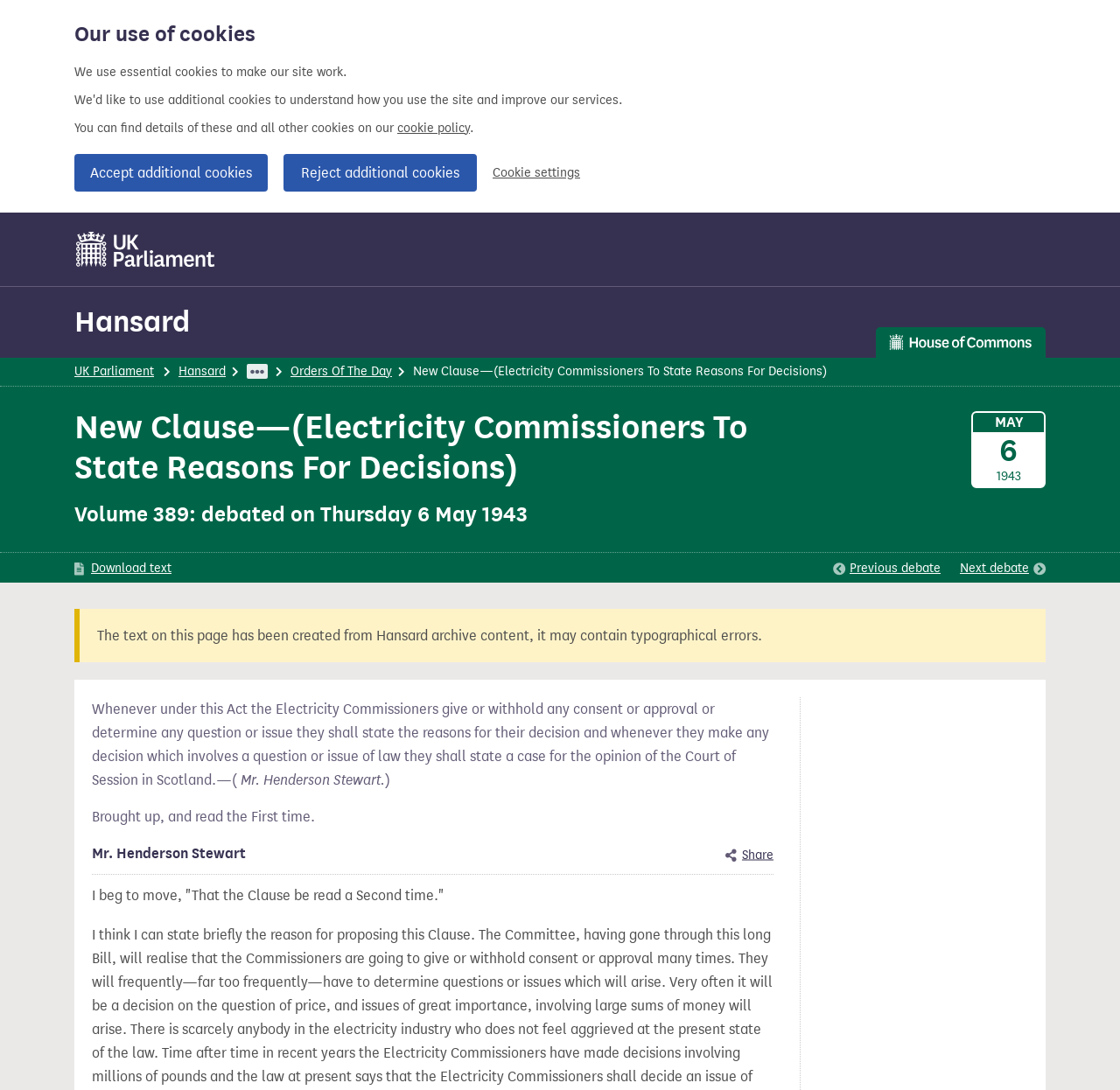Please specify the bounding box coordinates for the clickable region that will help you carry out the instruction: "Go to UK Parliament".

[0.066, 0.211, 0.194, 0.247]